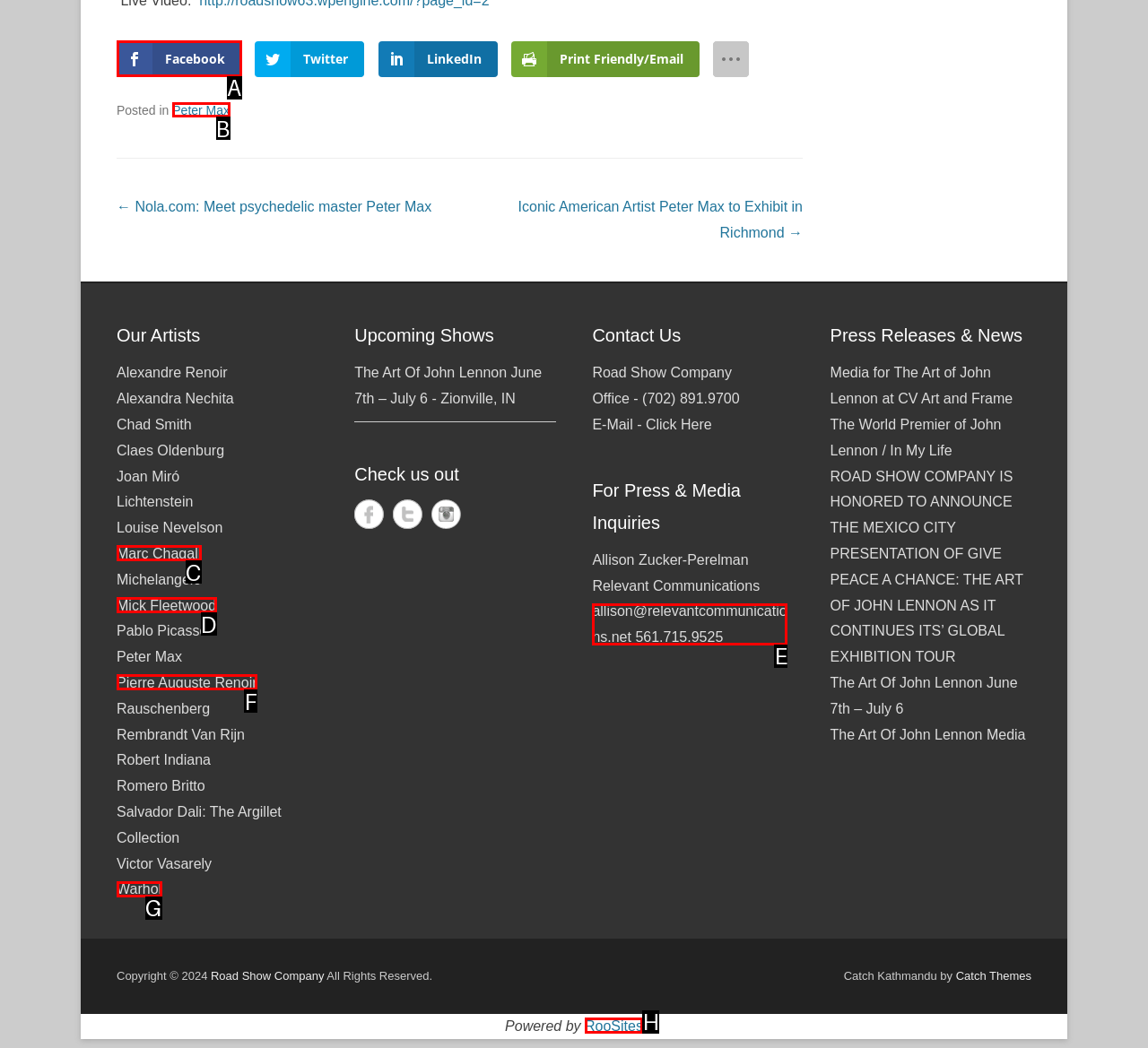Find the appropriate UI element to complete the task: View Peter Max's page. Indicate your choice by providing the letter of the element.

B